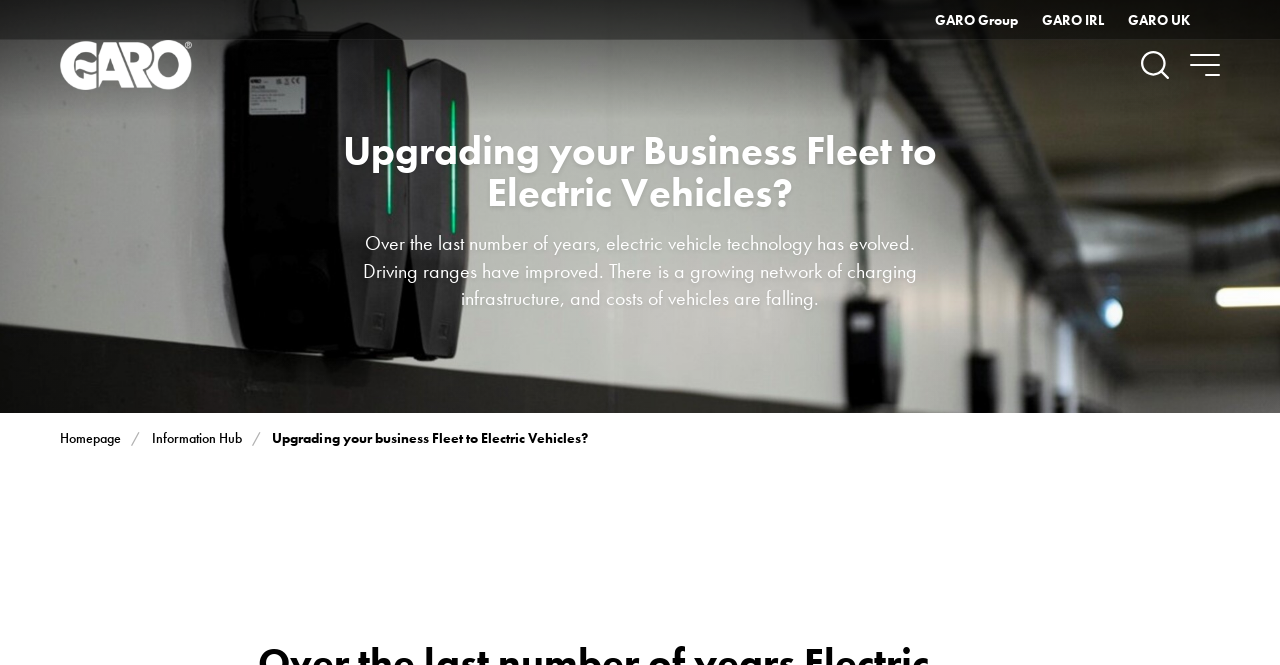What is the purpose of the search button?
Based on the image, please offer an in-depth response to the question.

I determined the purpose of the search button by looking at its location and the surrounding elements, which suggest that it is a search function. The button is also labeled as 'Search'.